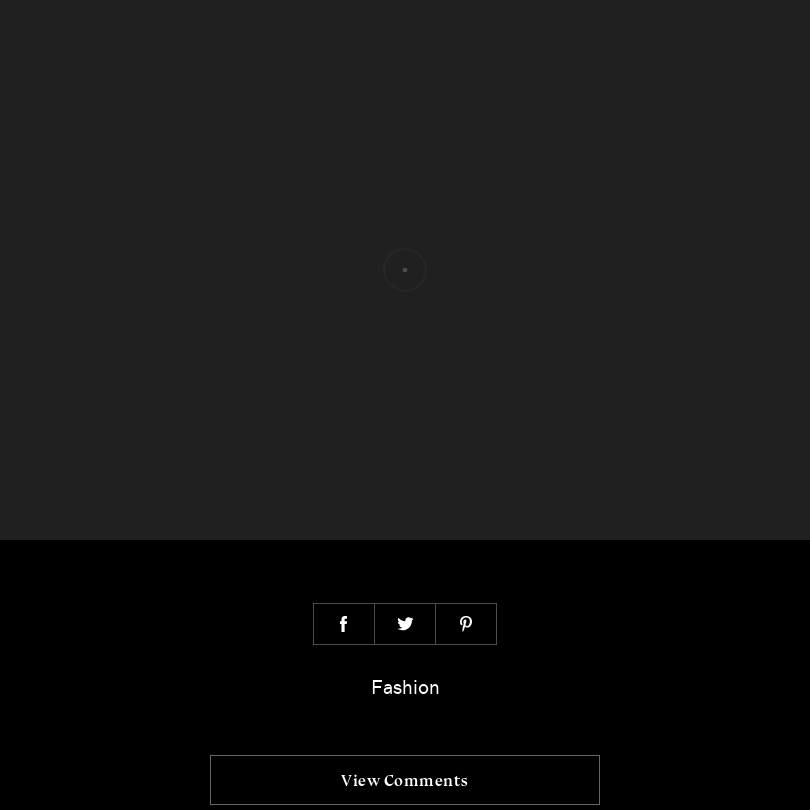What is the theme of the content?
Please provide a single word or phrase as your answer based on the screenshot.

Fashion